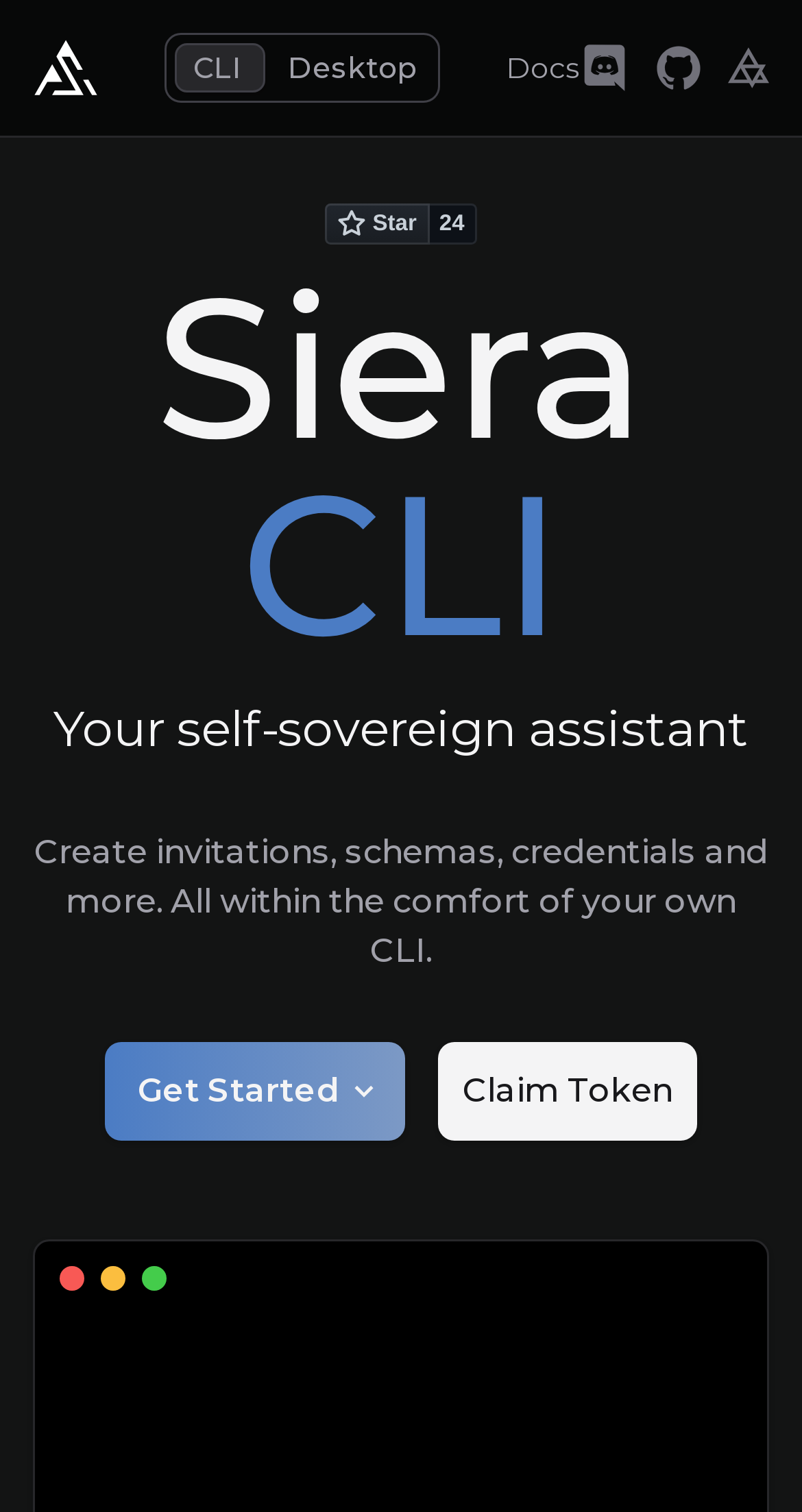What is the text of the first heading?
From the screenshot, supply a one-word or short-phrase answer.

SieraCLI